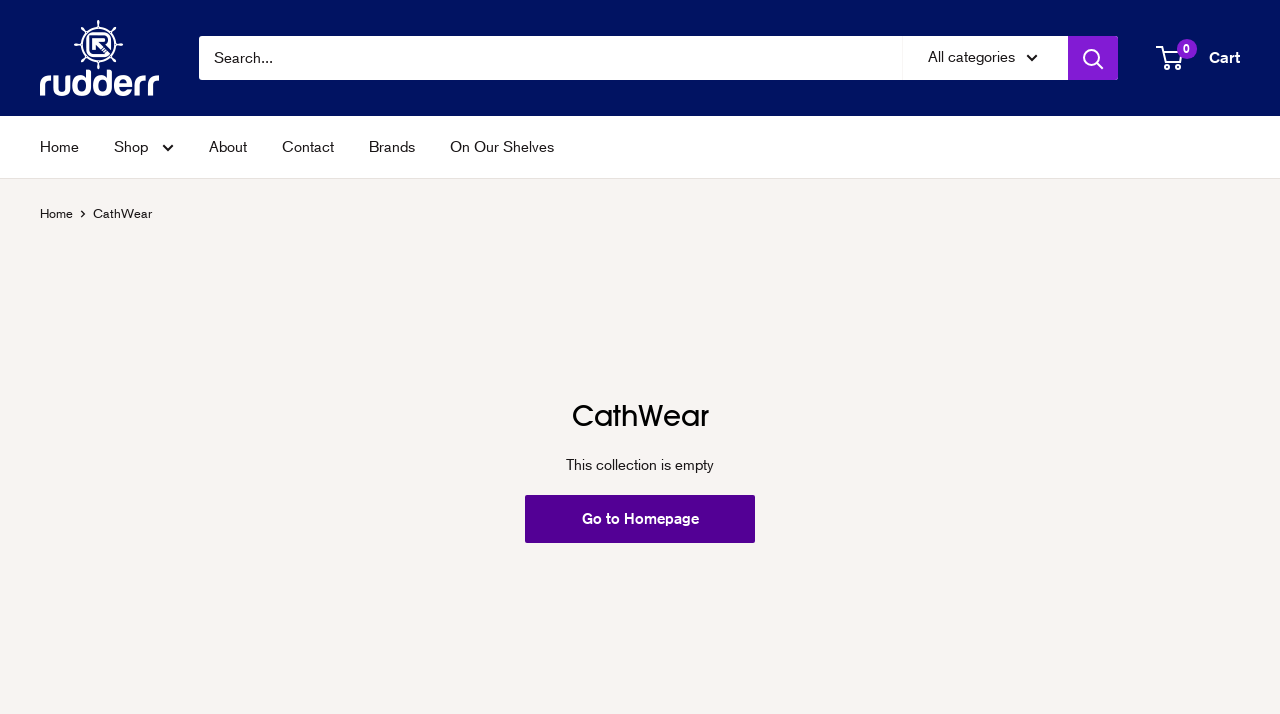Determine the bounding box coordinates of the region I should click to achieve the following instruction: "Go to shop page". Ensure the bounding box coordinates are four float numbers between 0 and 1, i.e., [left, top, right, bottom].

[0.089, 0.186, 0.136, 0.226]